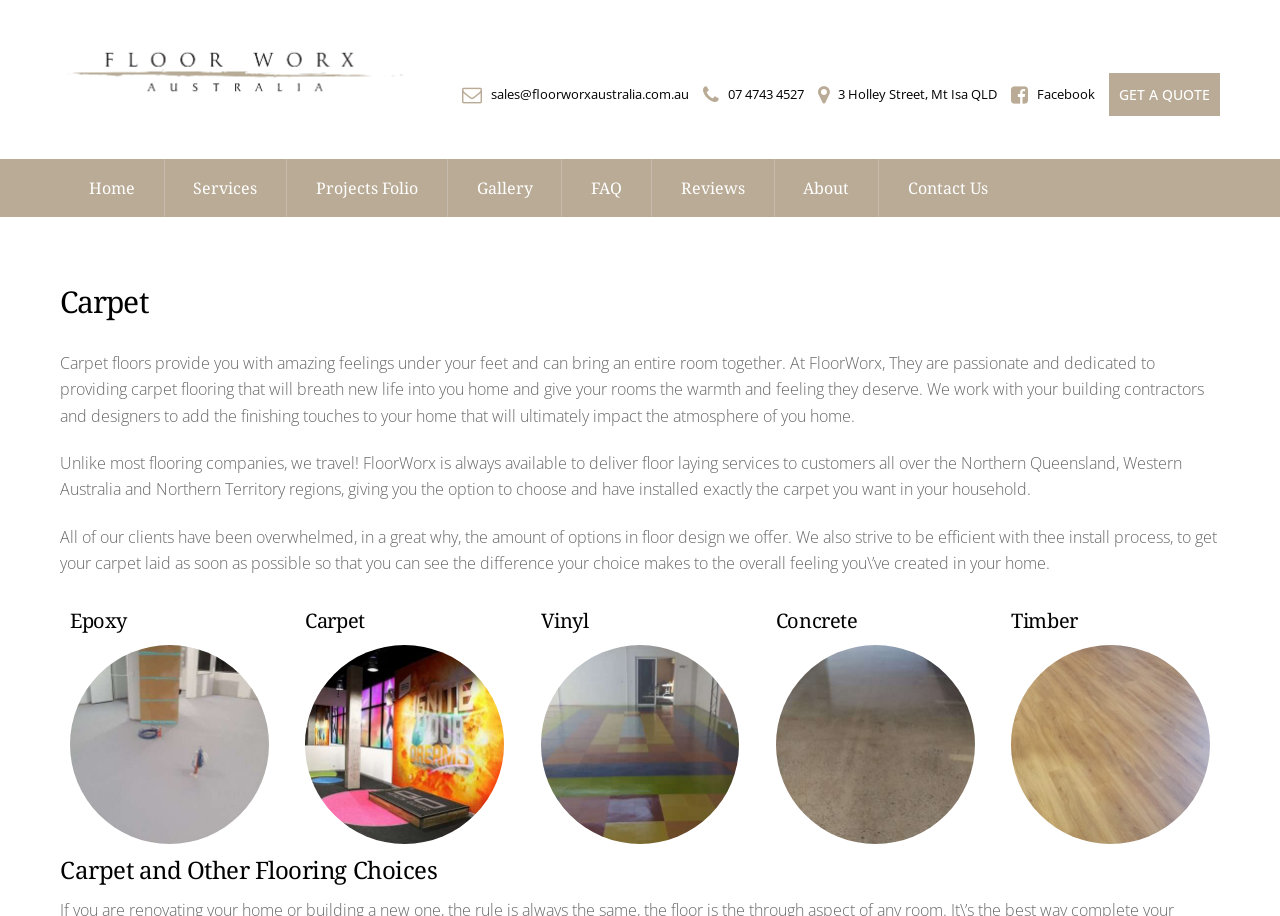Please locate the bounding box coordinates for the element that should be clicked to achieve the following instruction: "Click on the 'GET A QUOTE' button". Ensure the coordinates are given as four float numbers between 0 and 1, i.e., [left, top, right, bottom].

[0.874, 0.093, 0.945, 0.114]